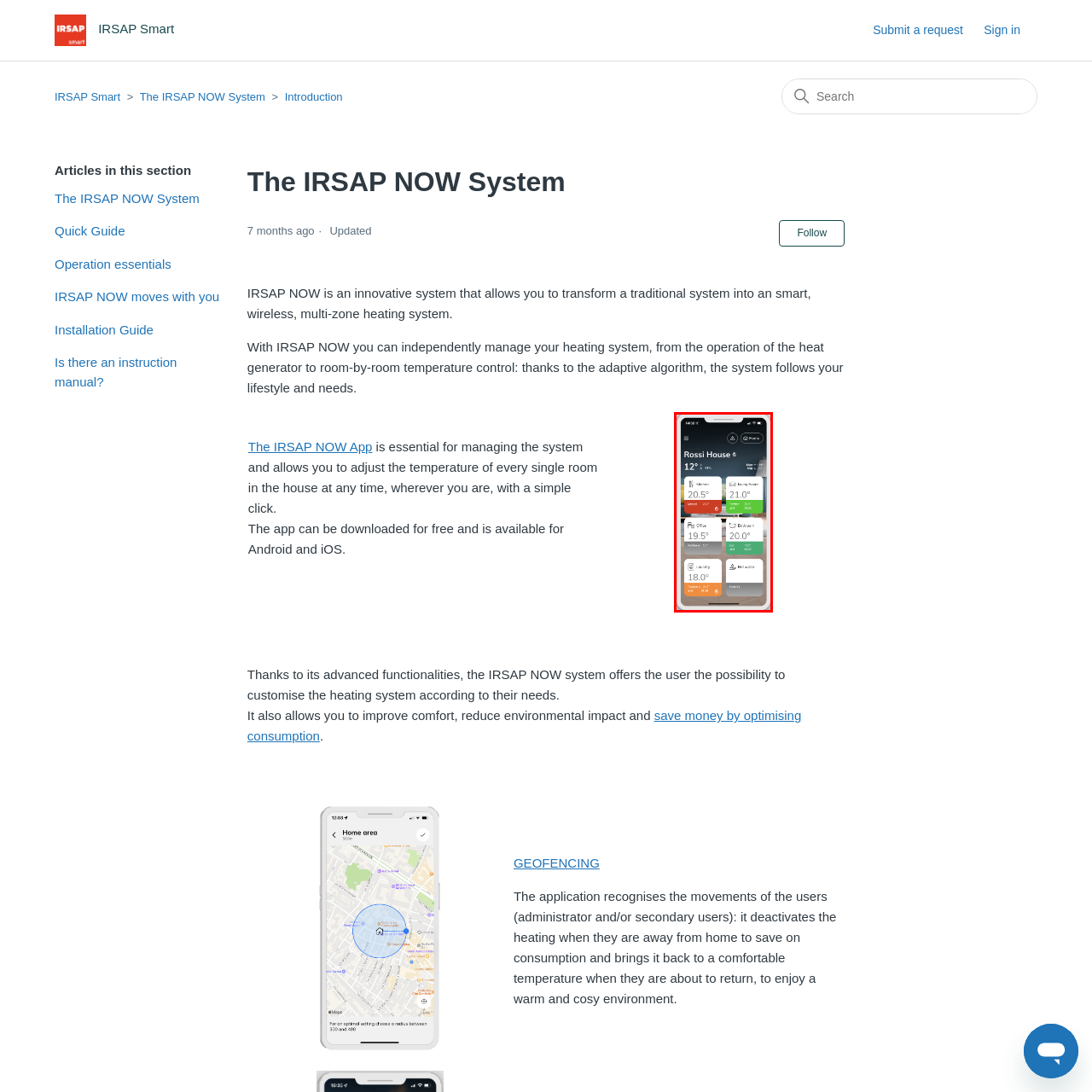What is the temperature of the Living Room?
Look closely at the image highlighted by the red bounding box and give a comprehensive answer to the question.

The answer can be found in the list of room temperatures, which shows the Living Room temperature as 21.0°C.